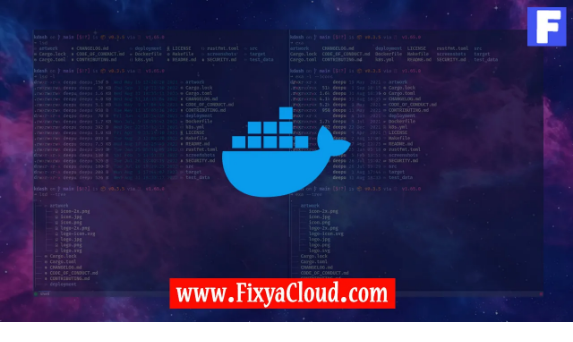What is the purpose of the bright red banner at the bottom?
Provide a well-explained and detailed answer to the question.

The bright red banner at the bottom of the image with the text 'www.FixyaCloud.com' reinforces the source of this informative content and connects viewers to platform resources for mastering technologies like Docker and Elasticsearch.